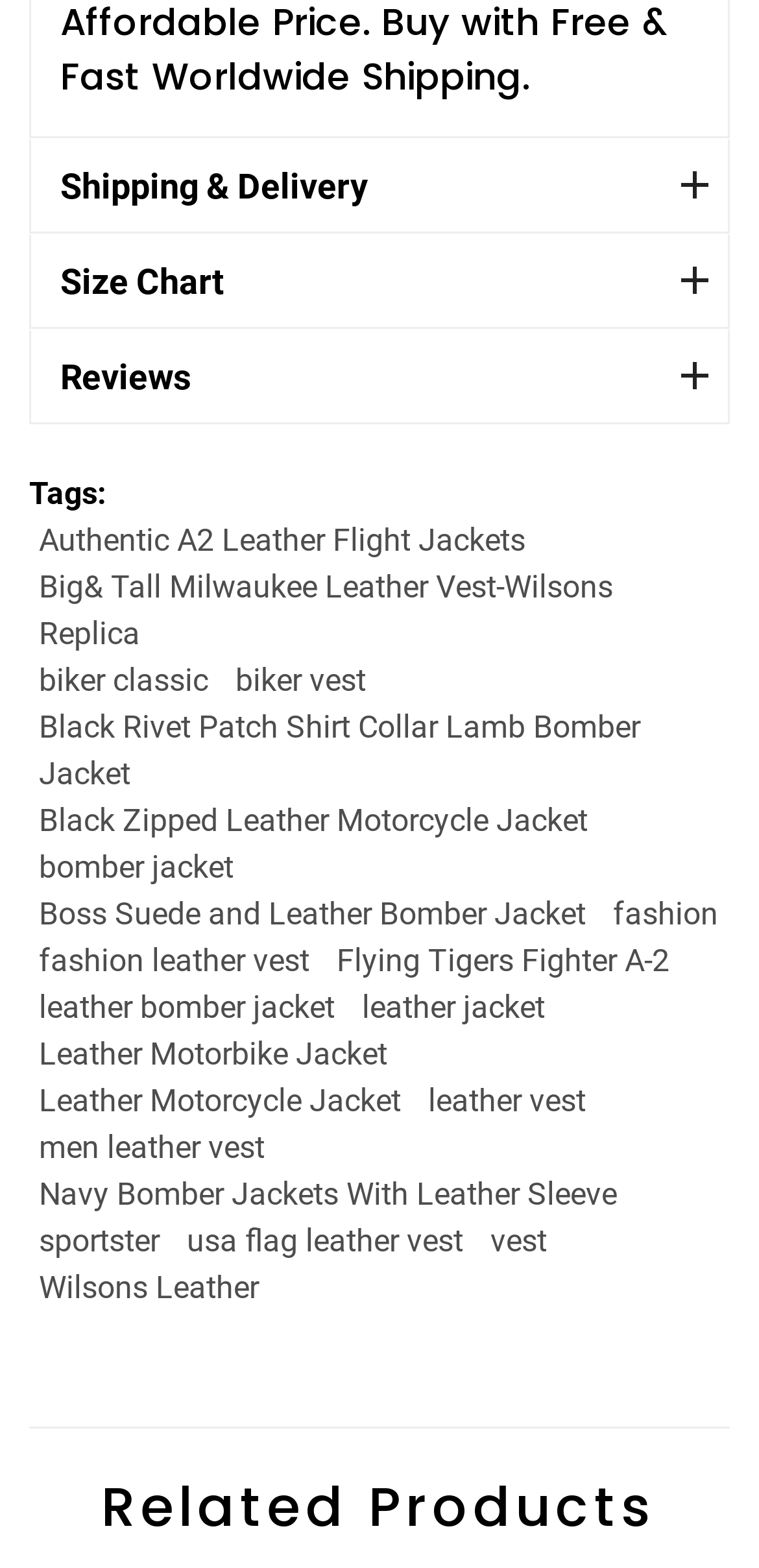What is the last product link under 'Related Products'?
Please give a detailed and thorough answer to the question, covering all relevant points.

I looked at the links under the 'Related Products' heading and found the last link, which is 'Wilsons Leather'.